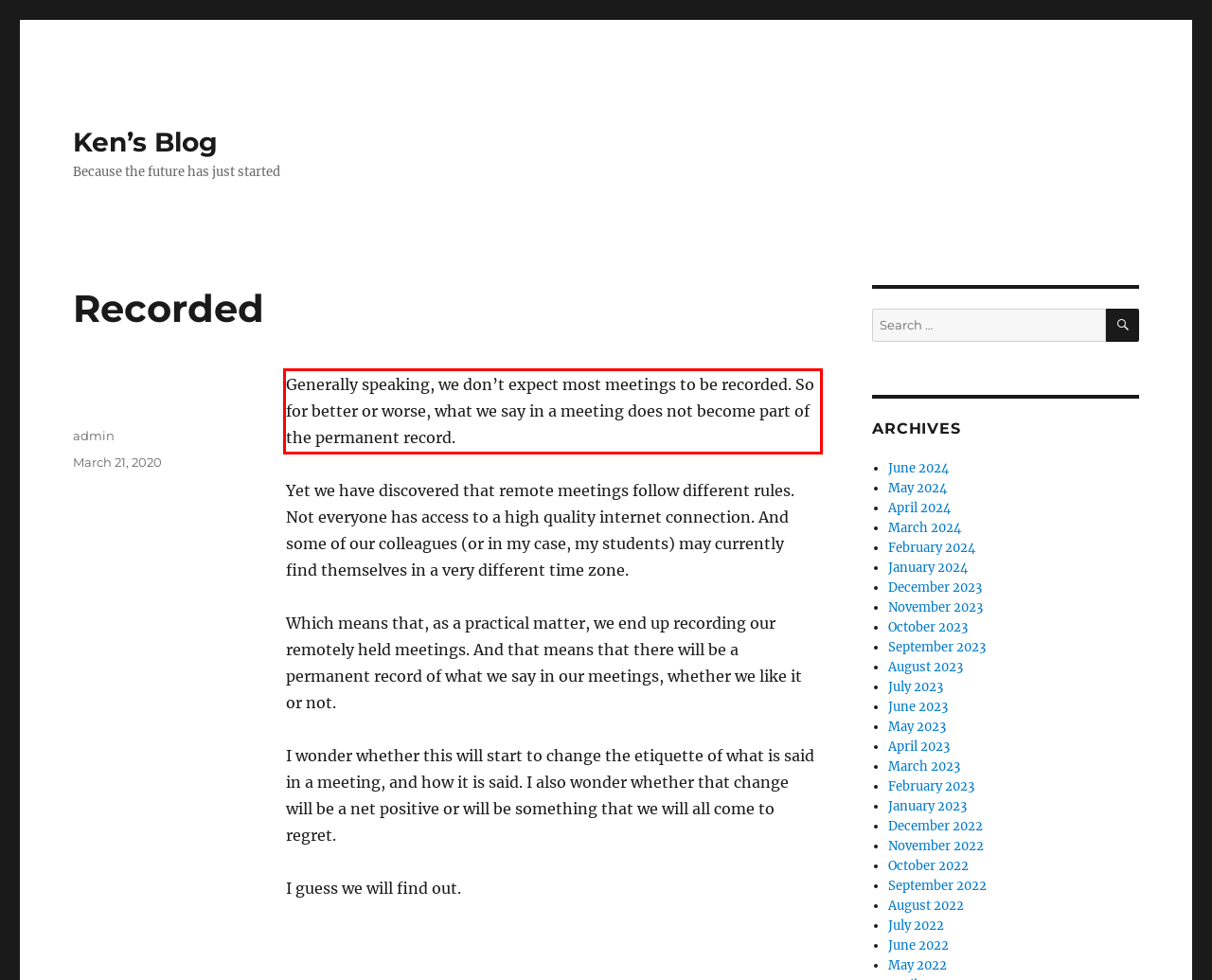Please perform OCR on the UI element surrounded by the red bounding box in the given webpage screenshot and extract its text content.

Generally speaking, we don’t expect most meetings to be recorded. So for better or worse, what we say in a meeting does not become part of the permanent record.